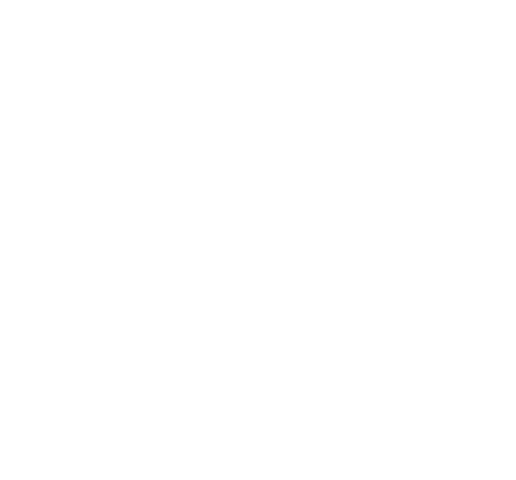What type of data can be exported by the tool?
Please answer using one word or phrase, based on the screenshot.

Various formats